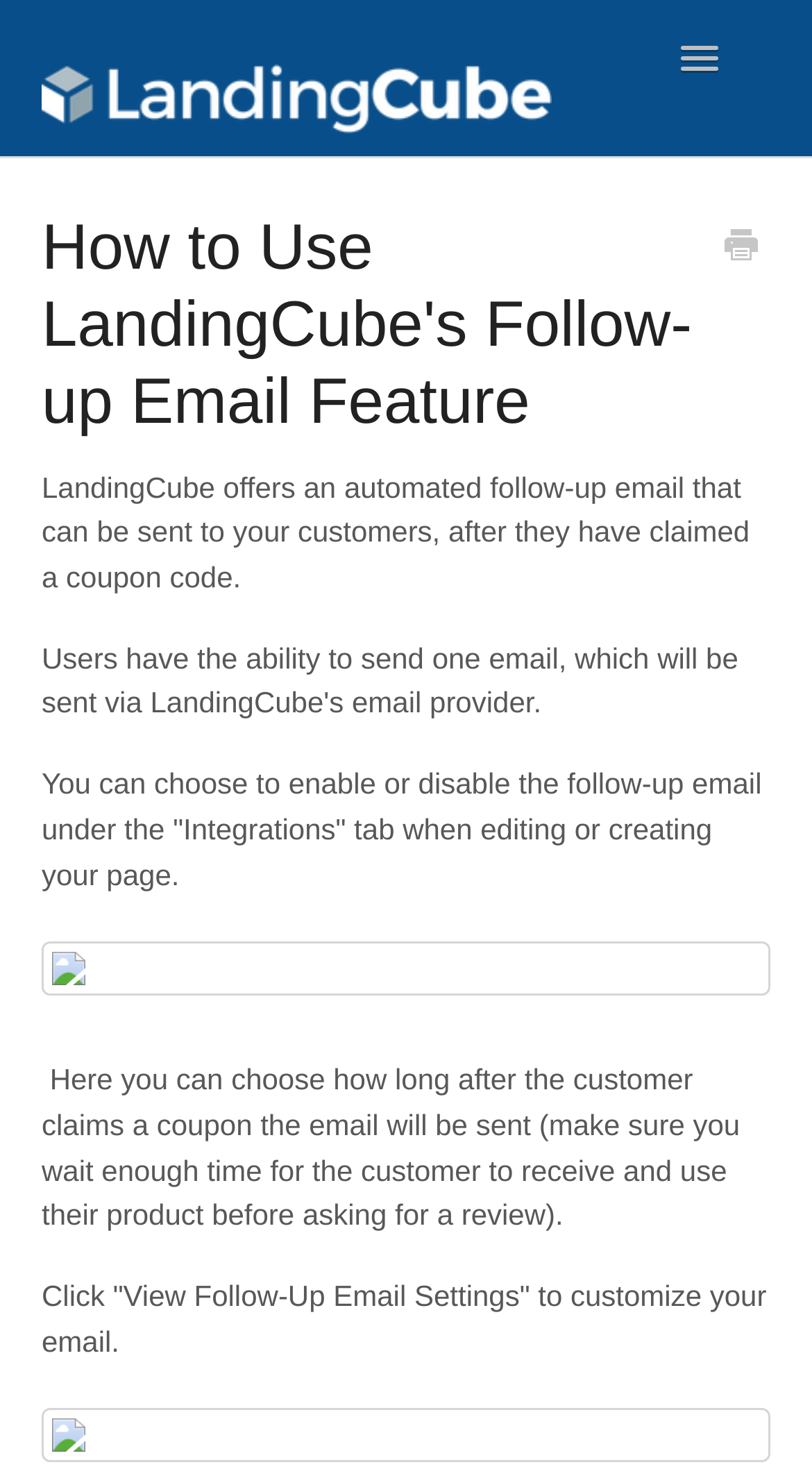Explain in detail what you observe on this webpage.

The webpage is a knowledge base article titled "How to Use LandingCube's Follow-up Email Feature" on the LandingCube Knowledge Base website. At the top left corner, there is a link to the LandingCube Knowledge Base homepage, accompanied by a small image of the same name. Next to it, on the top right corner, is a button labeled "Toggle Navigation".

Below the title, there are two links: "Support Home" on the left and "Contact" on the right. The main content of the article starts with a heading that repeats the title. There is a link to print the article on the top right corner of the content section.

The article consists of four paragraphs of text. The first paragraph explains that LandingCube offers an automated follow-up email feature that can be sent to customers after they claim a coupon code. The second paragraph describes how to enable or disable this feature under the "Integrations" tab when editing or creating a page.

The third paragraph is accompanied by an image and explains how to set the timing for sending the follow-up email. The fourth paragraph instructs the user to click on "View Follow-Up Email Settings" to customize their email. There are two images, one below the third paragraph and one at the very bottom of the page, which appear to be related to the follow-up email settings.

Overall, the webpage is a tutorial on how to use LandingCube's follow-up email feature, with clear instructions and accompanying images.